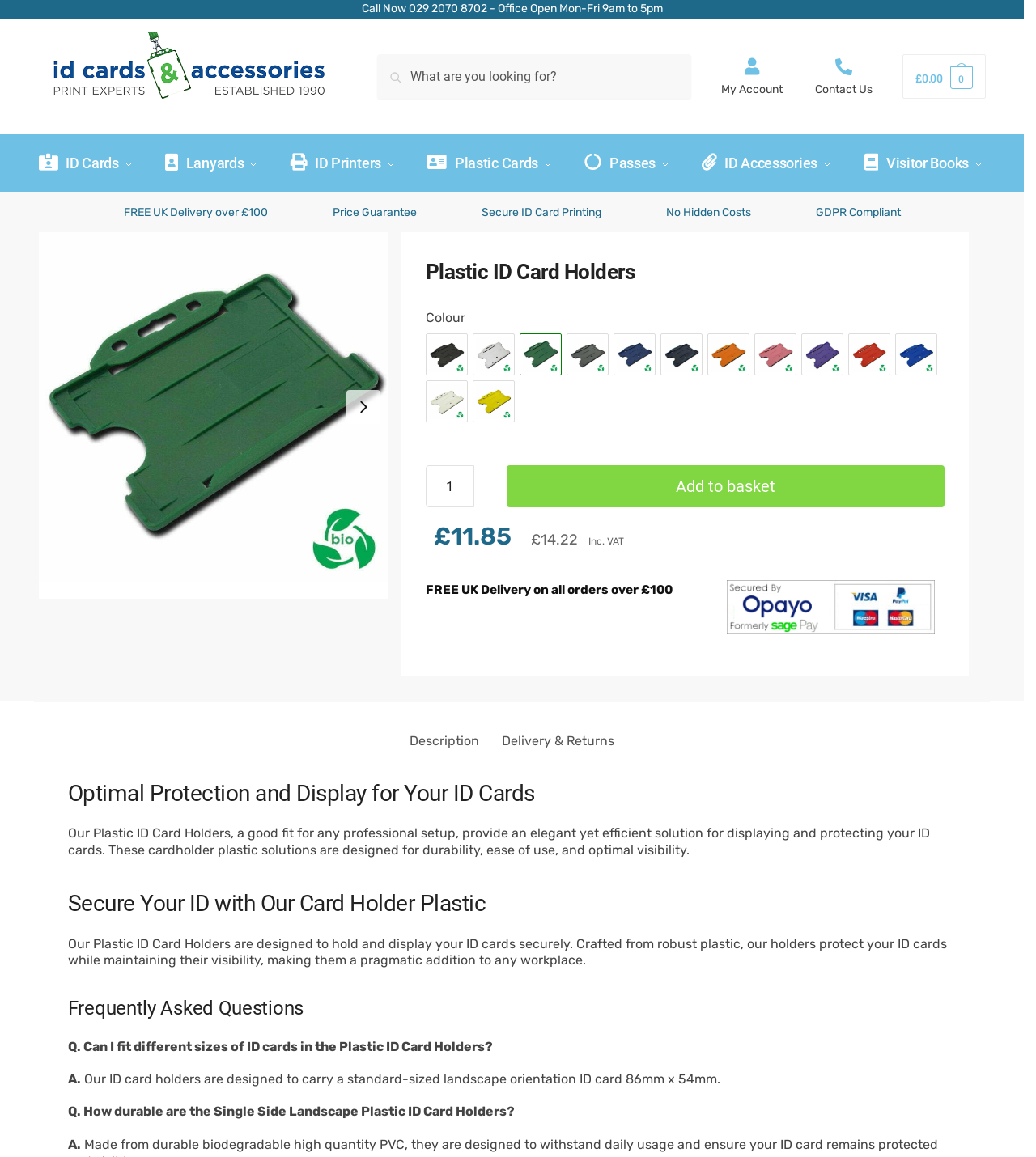Summarize the webpage with a detailed and informative caption.

This webpage is about Plastic ID Card Holders in Landscape orientation, specifically highlighting a green option. At the top, there is a call-to-action "Call Now" with a phone number and office hours. Below it, there is a navigation menu with links to "ID Cards & Accessories UK", "My Account", and "Contact Us". 

On the left side, there is a primary navigation menu with links to various categories, including "ID Cards", "Lanyards", "ID Printers", and more. 

In the main content area, there is a search bar with a "Search" button. Below it, there is a section showcasing the product, with a heading "Plastic ID Card Holders" and an image of a yellow plastic ID card holder with a handle. 

To the right of the image, there is a list of color options, including Black, Clear, Green, Grey, and more, each with a corresponding image. Below the color options, there is a section to select the product quantity and an "Add to basket" button. The product price is displayed, including the VAT amount.

At the bottom, there is a section with a secure payment logo and a message about free UK delivery on orders over £100. There is also a tab list with two tabs, "Description" and "Delivery & Returns", allowing users to switch between the two sections.